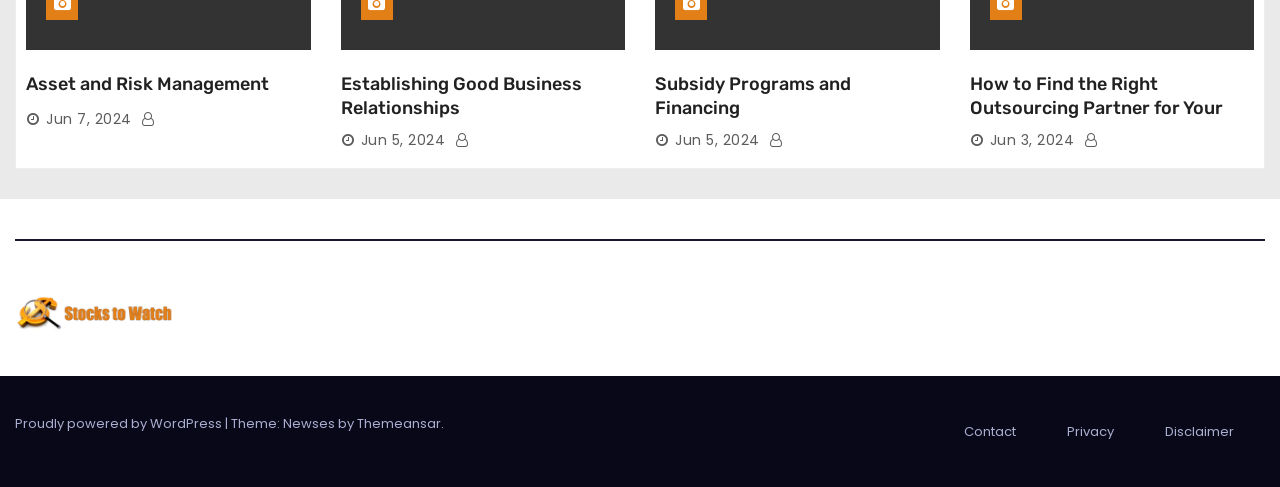Based on the element description "Proudly powered by WordPress", predict the bounding box coordinates of the UI element.

[0.012, 0.849, 0.176, 0.888]